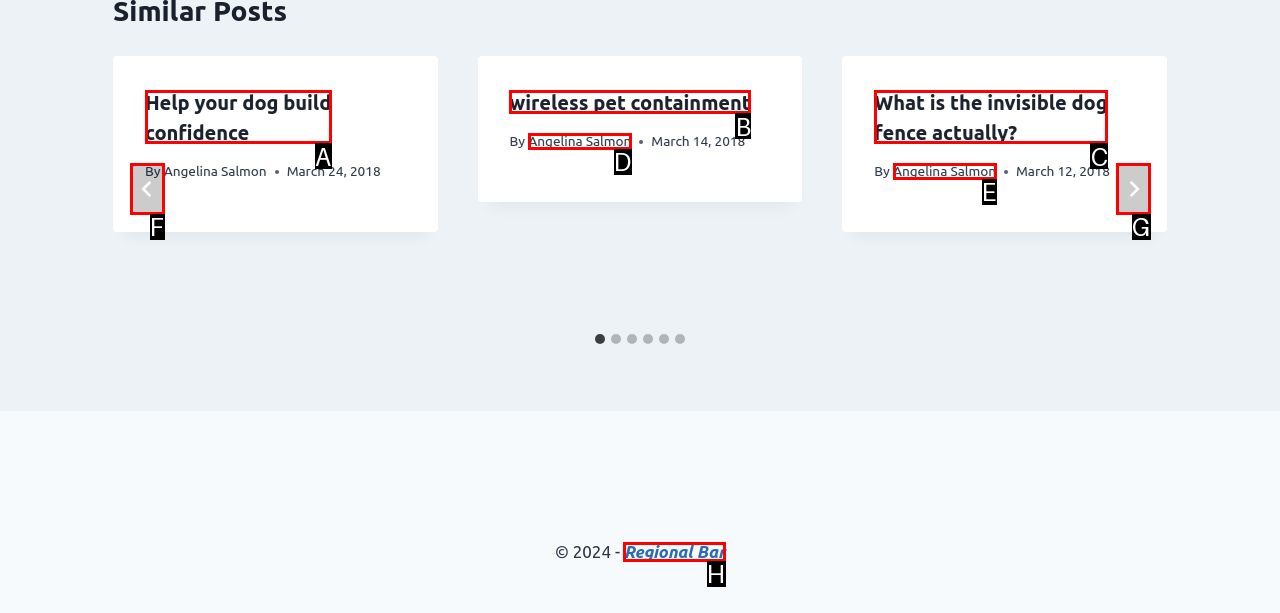From the provided options, pick the HTML element that matches the description: Regional Bar. Respond with the letter corresponding to your choice.

H